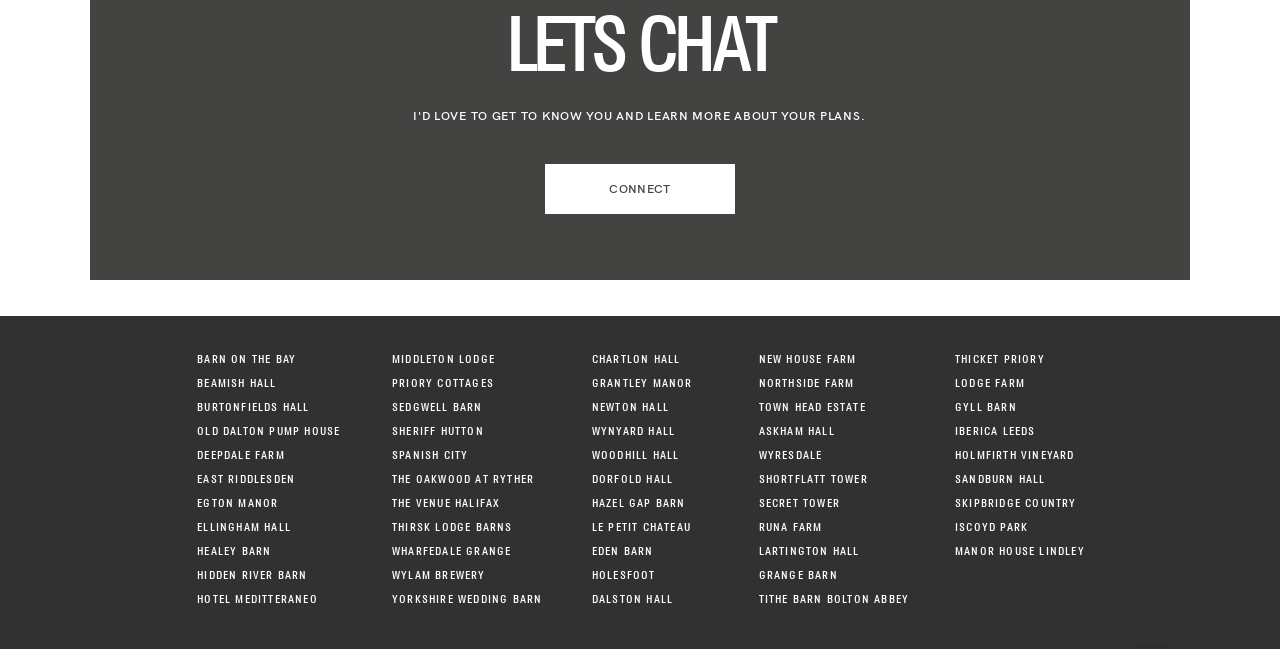Identify the bounding box for the UI element described as: "THE OAKWOOD AT RYTHER". Ensure the coordinates are four float numbers between 0 and 1, formatted as [left, top, right, bottom].

[0.306, 0.73, 0.417, 0.747]